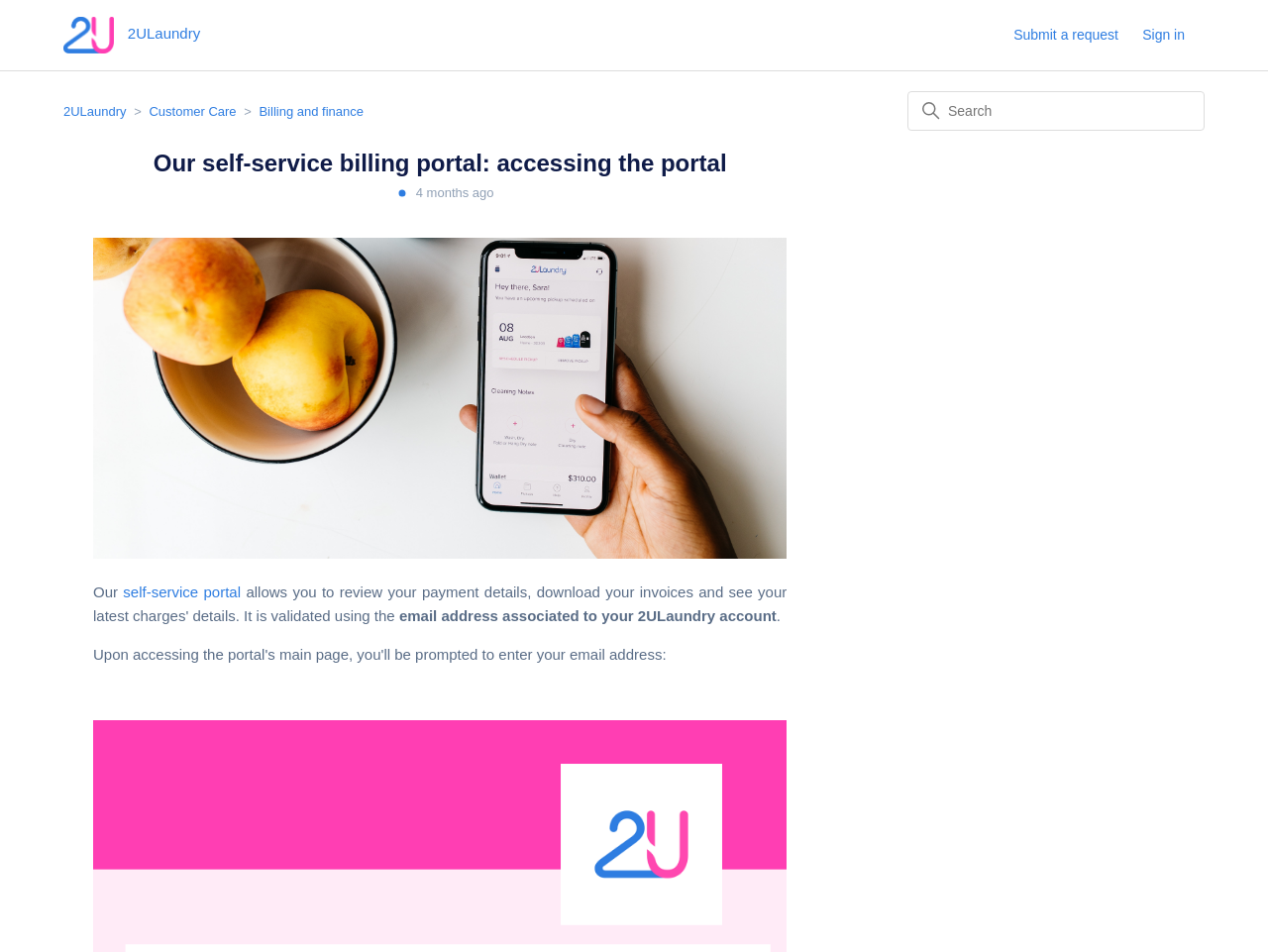Answer the question below in one word or phrase:
What is the button on the top-right corner of the webpage?

Sign in